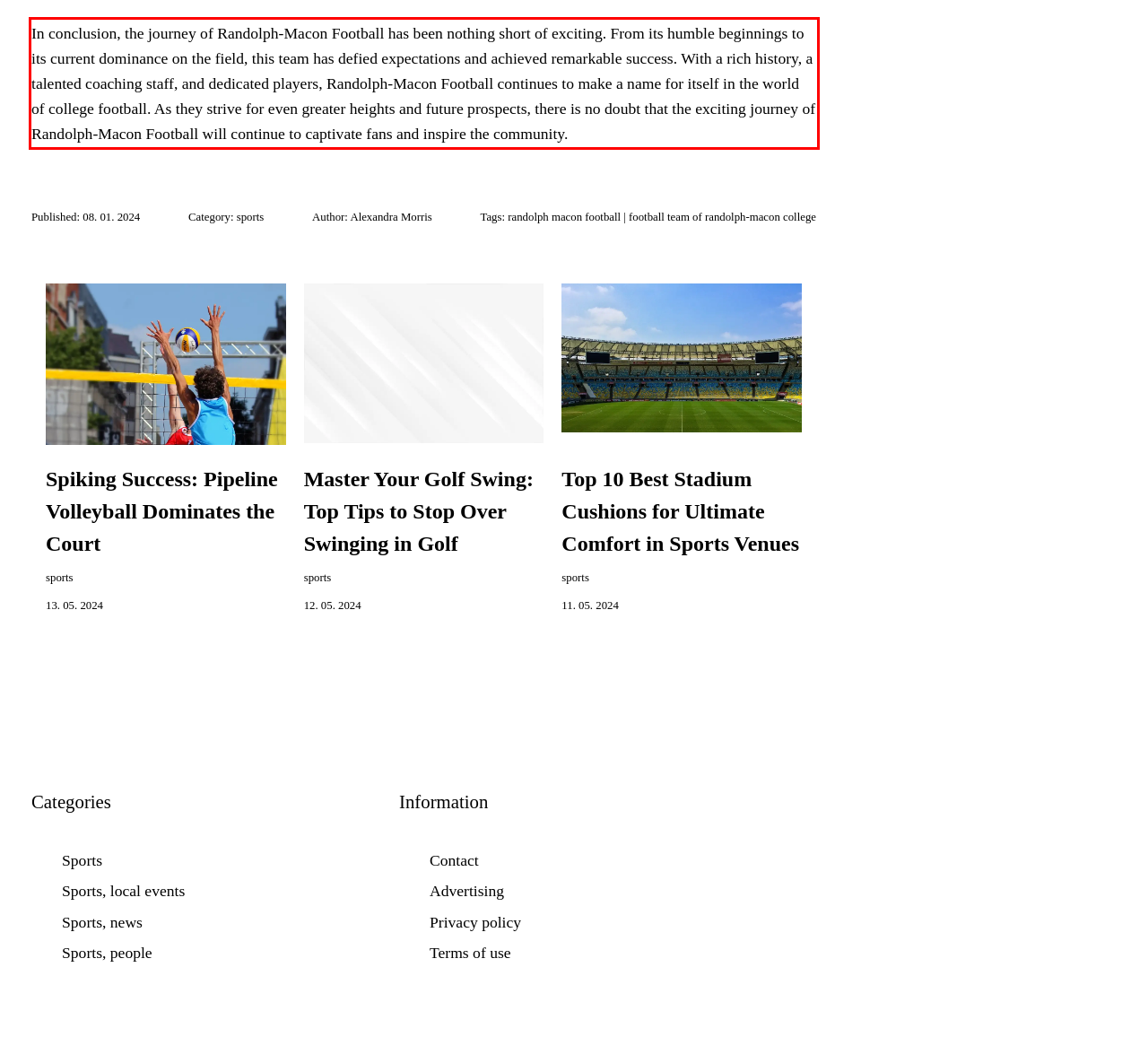Using the provided screenshot of a webpage, recognize and generate the text found within the red rectangle bounding box.

In conclusion, the journey of Randolph-Macon Football has been nothing short of exciting. From its humble beginnings to its current dominance on the field, this team has defied expectations and achieved remarkable success. With a rich history, a talented coaching staff, and dedicated players, Randolph-Macon Football continues to make a name for itself in the world of college football. As they strive for even greater heights and future prospects, there is no doubt that the exciting journey of Randolph-Macon Football will continue to captivate fans and inspire the community.